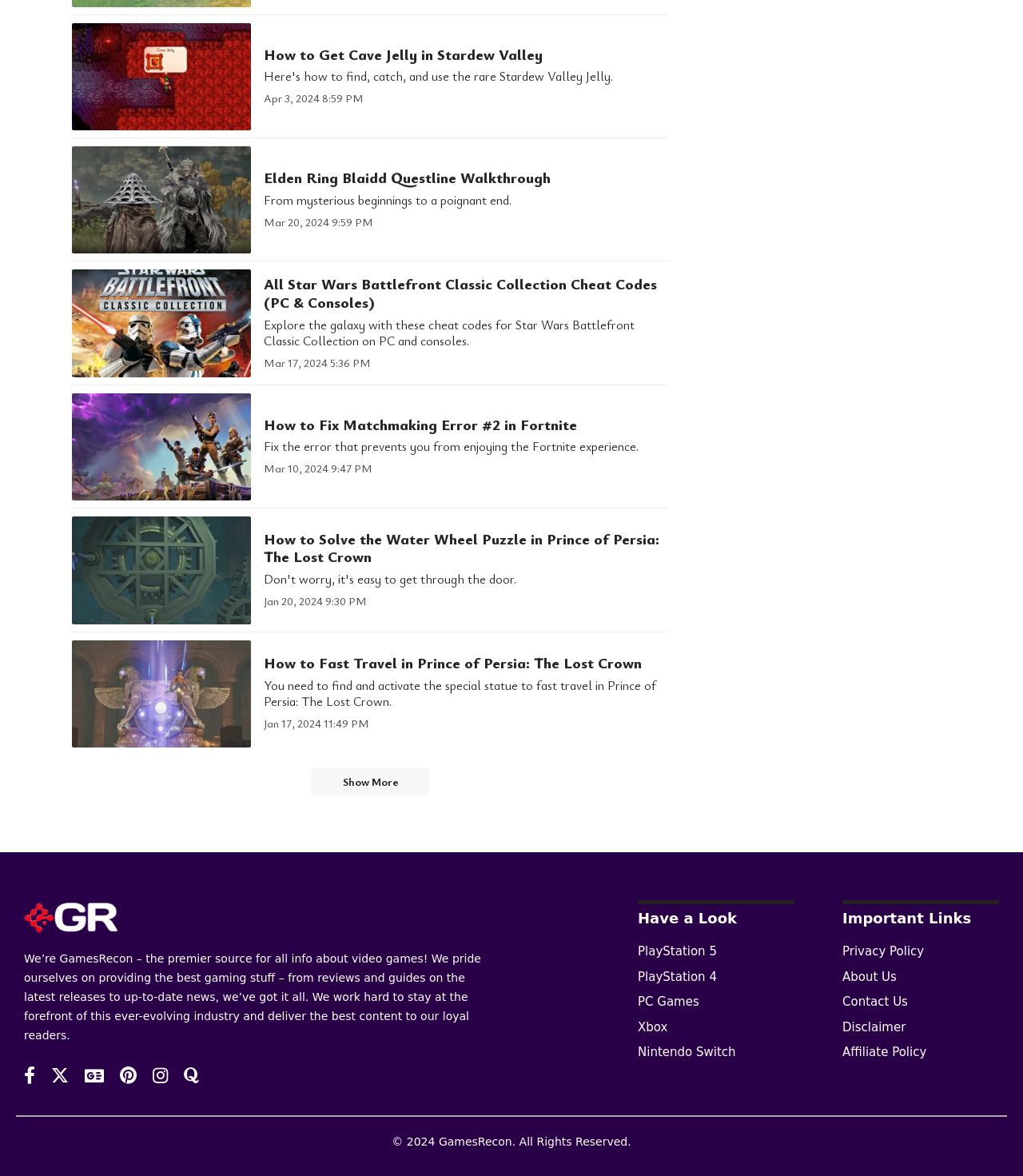What is the date of the oldest article on the page?
Please answer the question with a detailed response using the information from the screenshot.

The oldest article on the page is 'How to Solve the Water Wheel Puzzle in Prince of Persia: The Lost Crown', which has a timestamp of 'Jan 20, 2024 9:30 PM'.